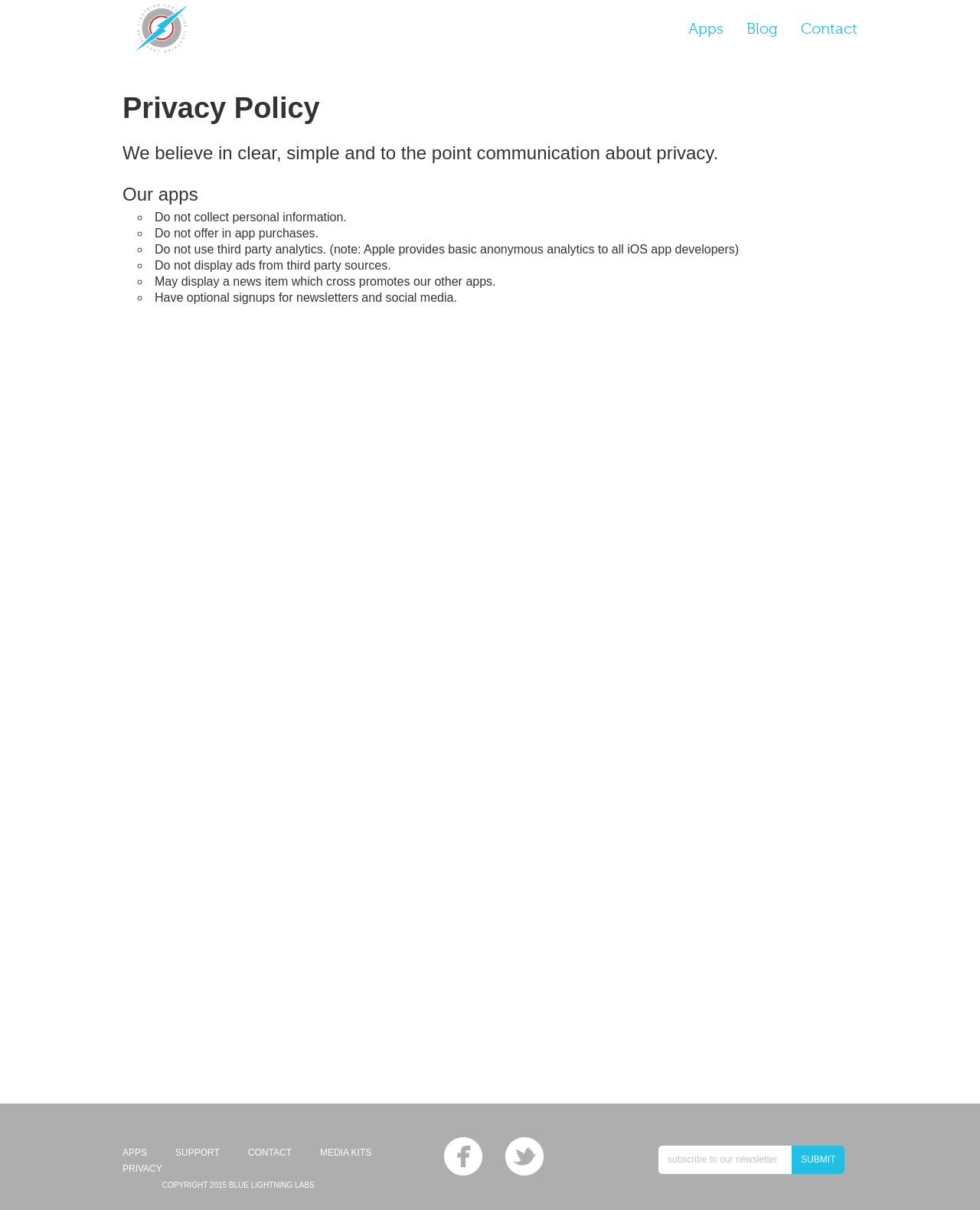What is the name of the company?
Provide a one-word or short-phrase answer based on the image.

Blue Lightning Labs